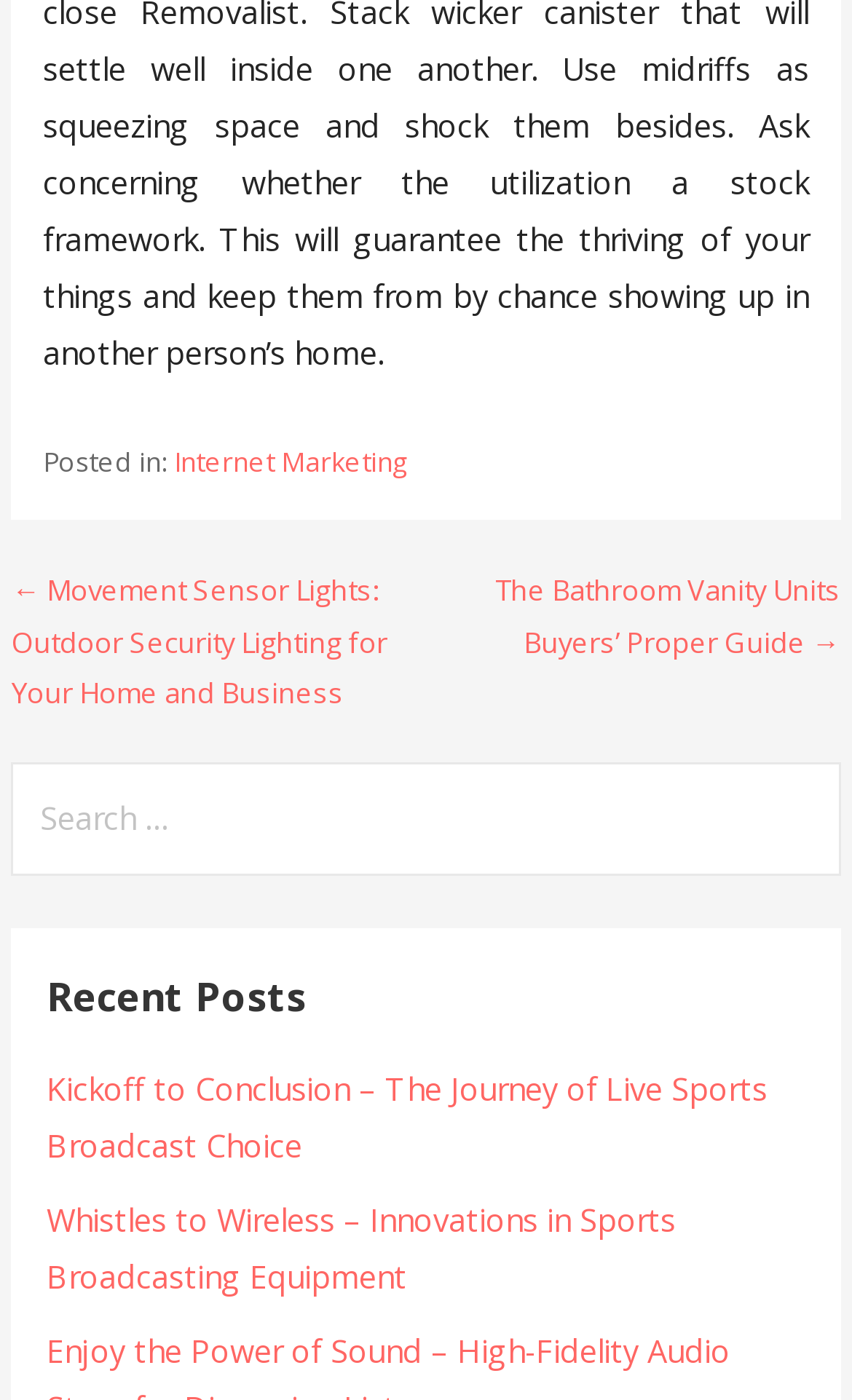What is the purpose of the search box?
Please provide a detailed and thorough answer to the question.

The search box is located in the middle of the webpage, and it has a label 'Search for:' next to it, indicating that it is used to search for posts on the website.